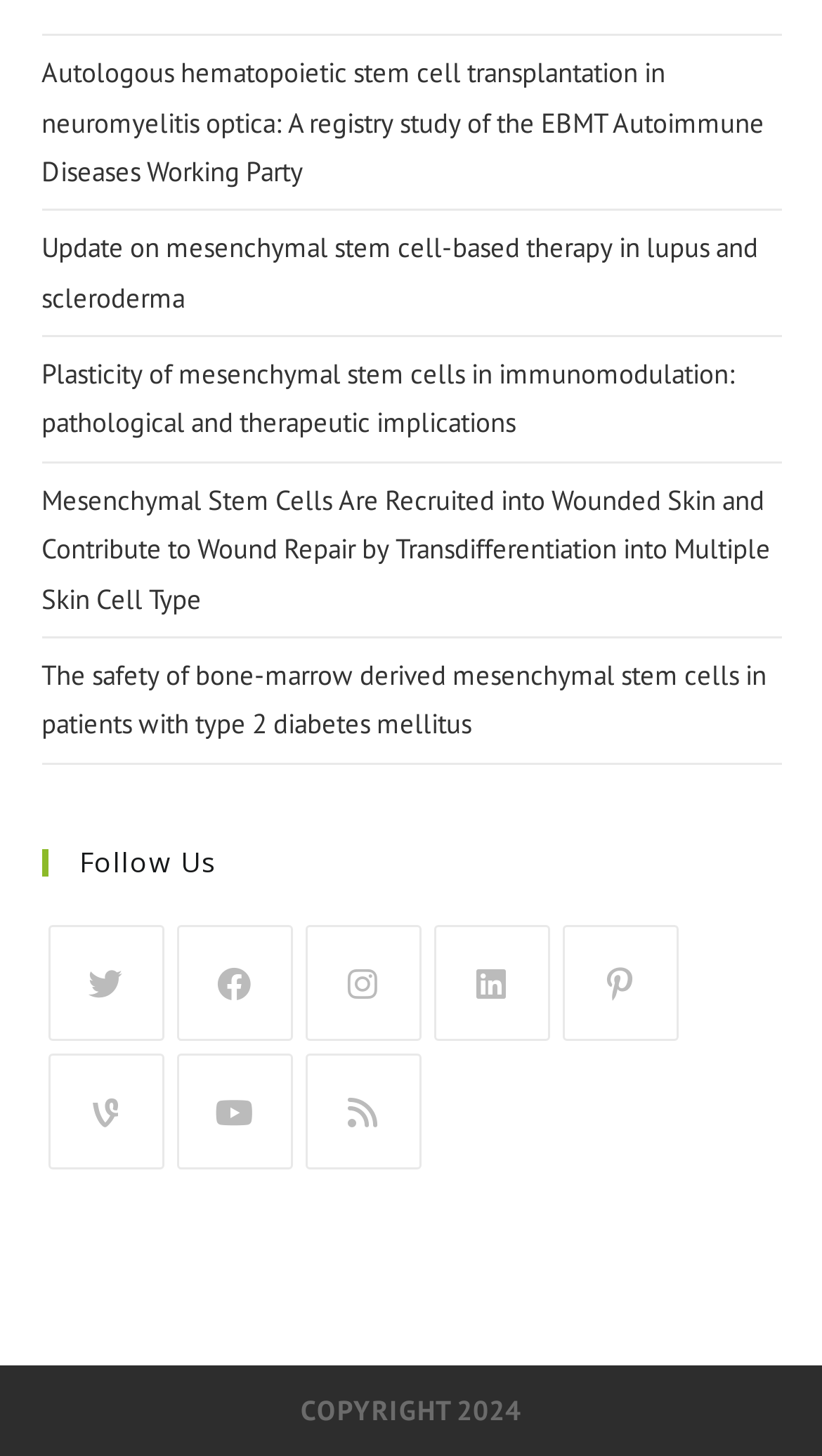Locate the bounding box coordinates of the clickable region to complete the following instruction: "Read the article about mesenchymal stem cell-based therapy in lupus and scleroderma."

[0.05, 0.158, 0.922, 0.217]